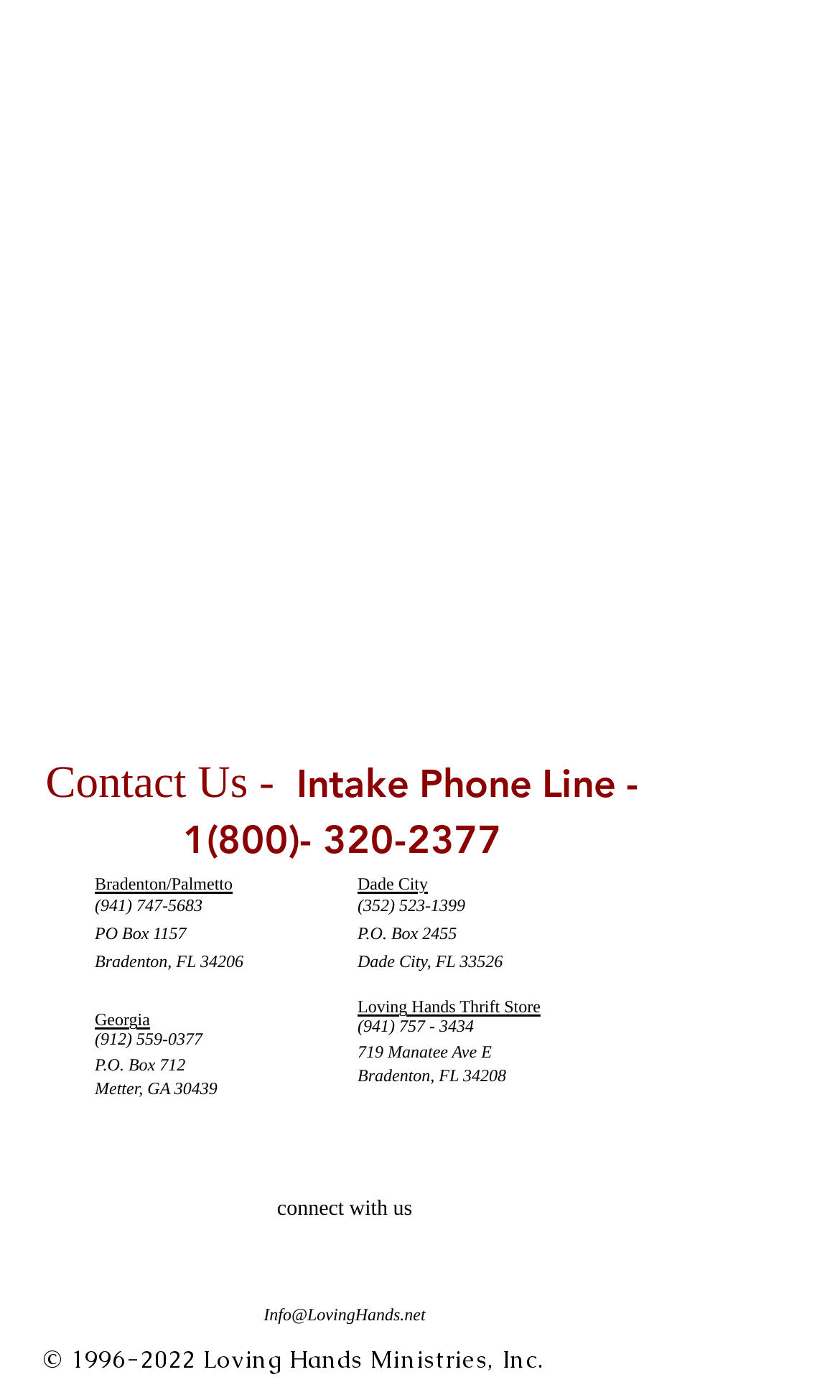Find the bounding box coordinates of the clickable area that will achieve the following instruction: "Visit the Bradenton/Palmetto location".

[0.113, 0.626, 0.882, 0.637]